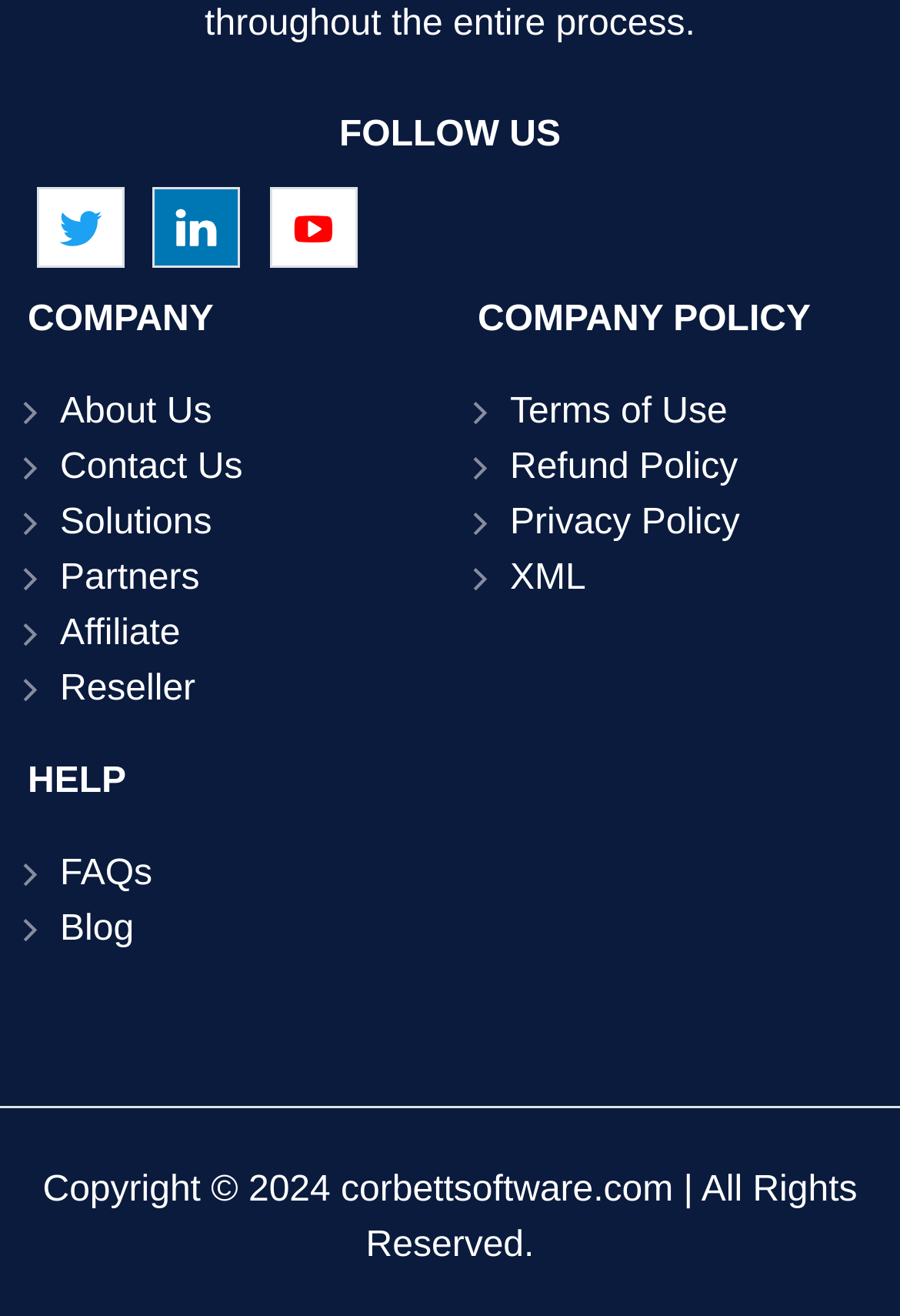From the webpage screenshot, identify the region described by Contact Us. Provide the bounding box coordinates as (top-left x, top-left y, bottom-right x, bottom-right y), with each value being a floating point number between 0 and 1.

[0.067, 0.341, 0.27, 0.371]